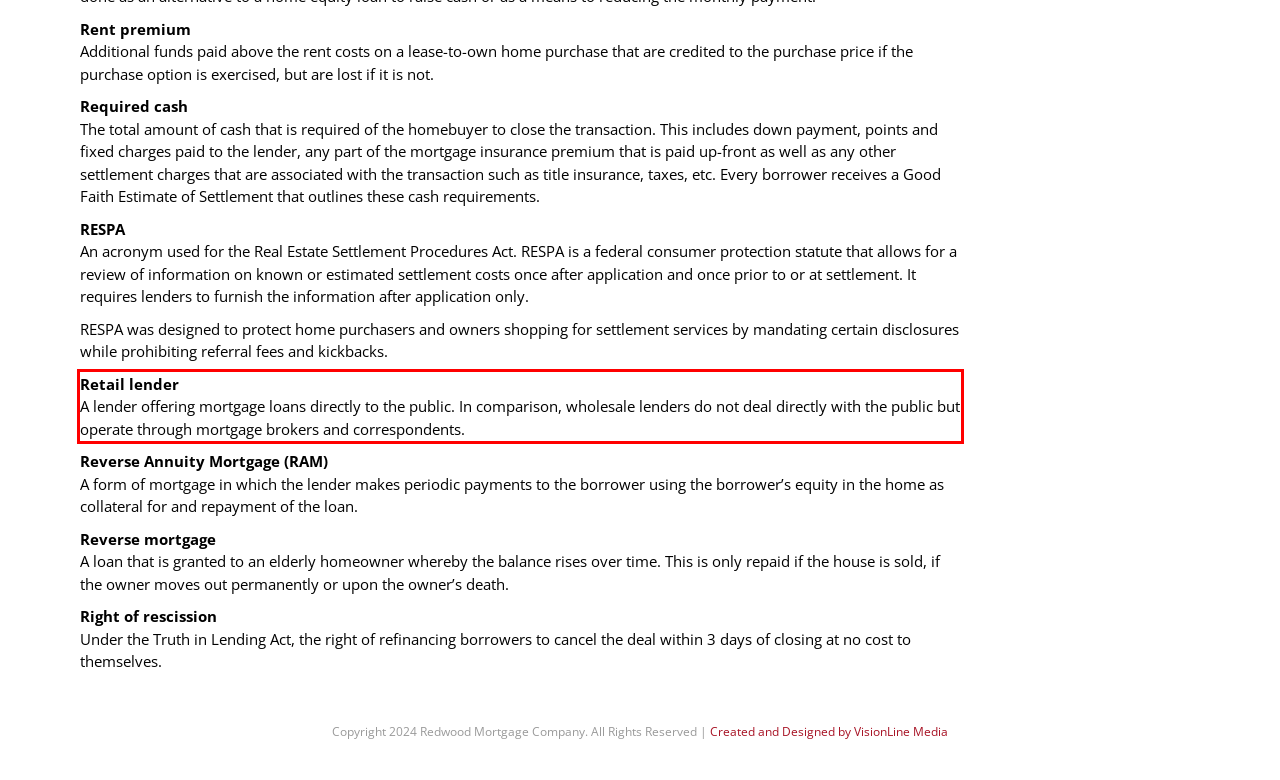Analyze the webpage screenshot and use OCR to recognize the text content in the red bounding box.

Retail lender A lender offering mortgage loans directly to the public. In comparison, wholesale lenders do not deal directly with the public but operate through mortgage brokers and correspondents.